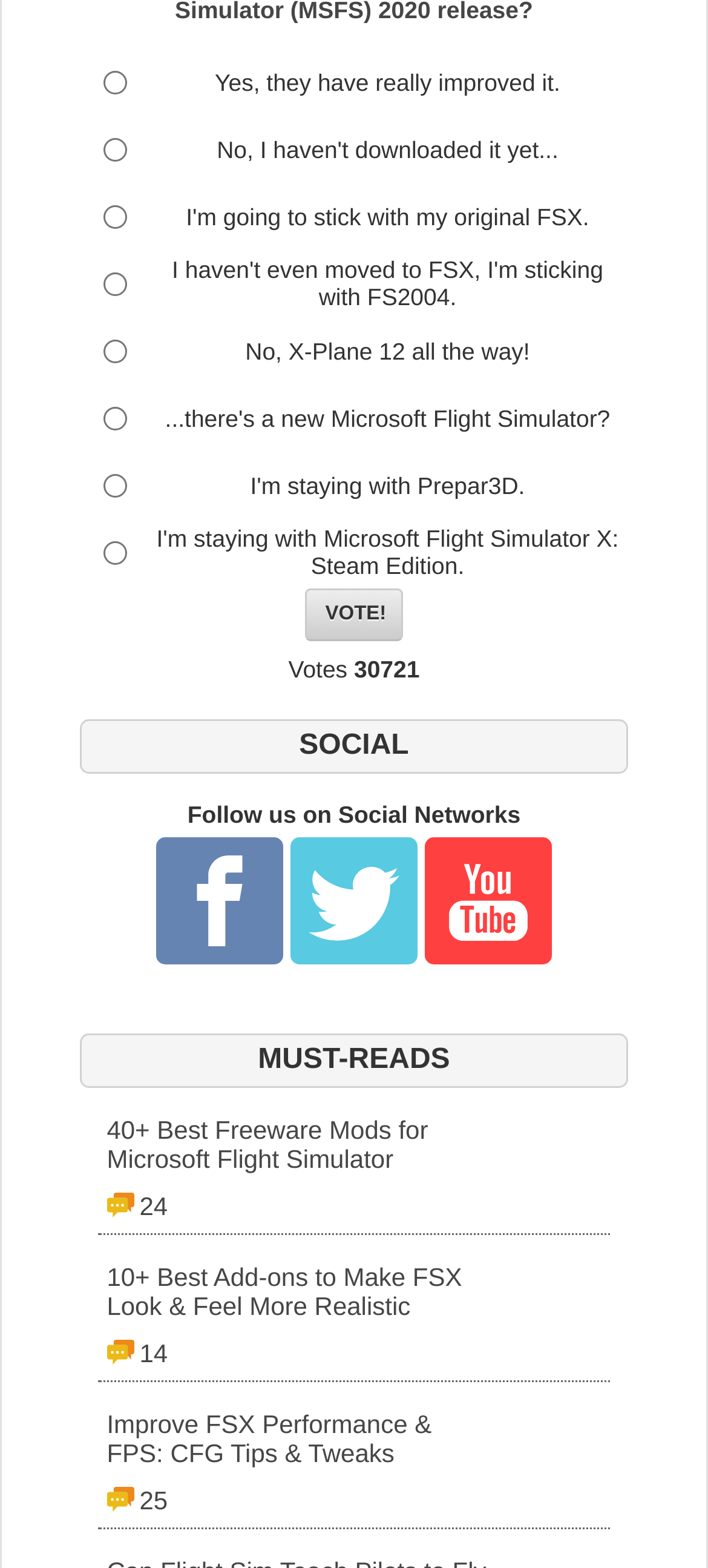How many votes have been cast so far?
Answer with a single word or phrase, using the screenshot for reference.

30721